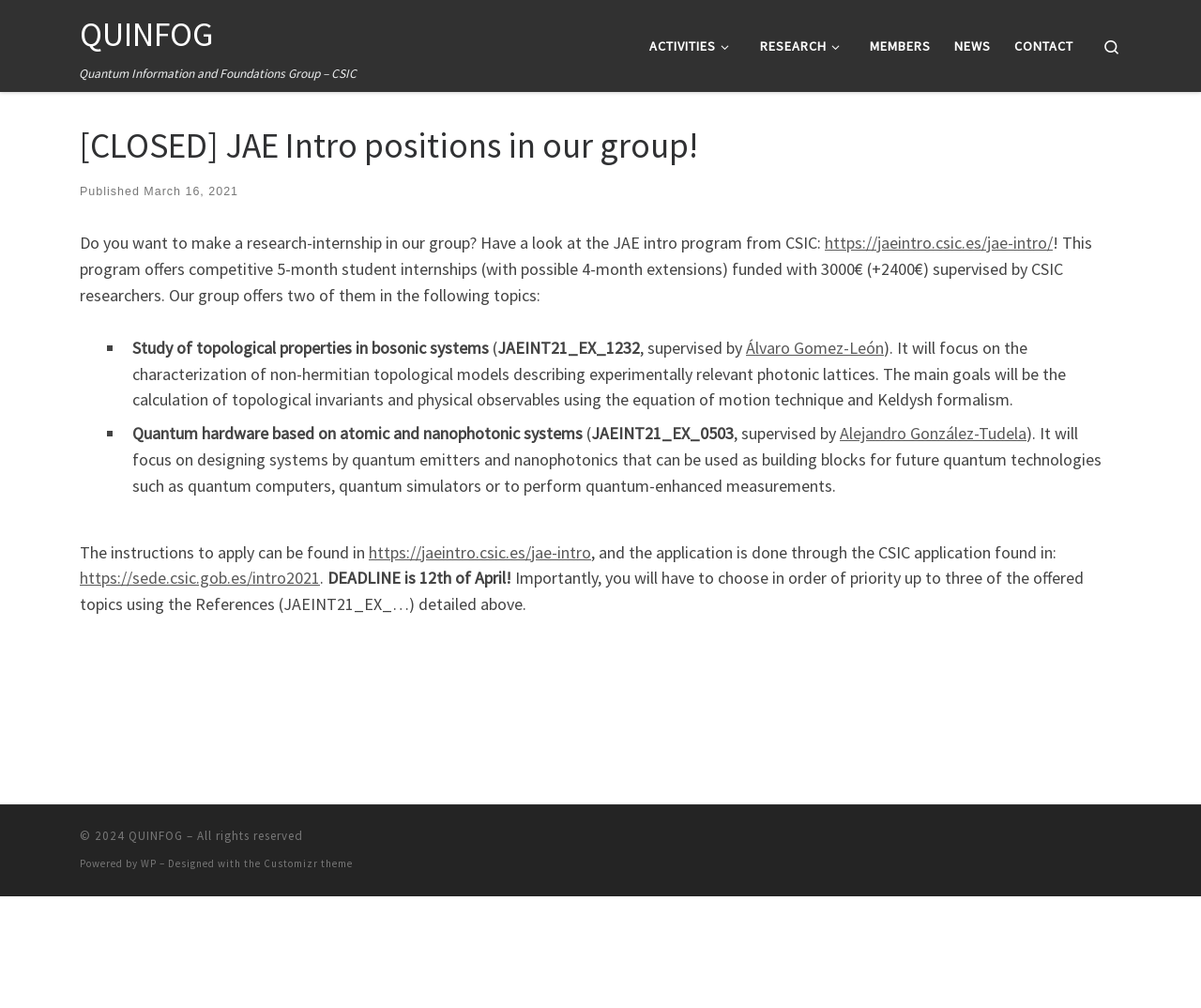Who is supervising the 'Quantum hardware based on atomic and nanophotonic systems' project?
Look at the image and provide a detailed response to the question.

The webpage mentions that the 'Quantum hardware based on atomic and nanophotonic systems' project is supervised by Alejandro González-Tudela, as mentioned in the text 'supervised by Alejandro González-Tudela'.